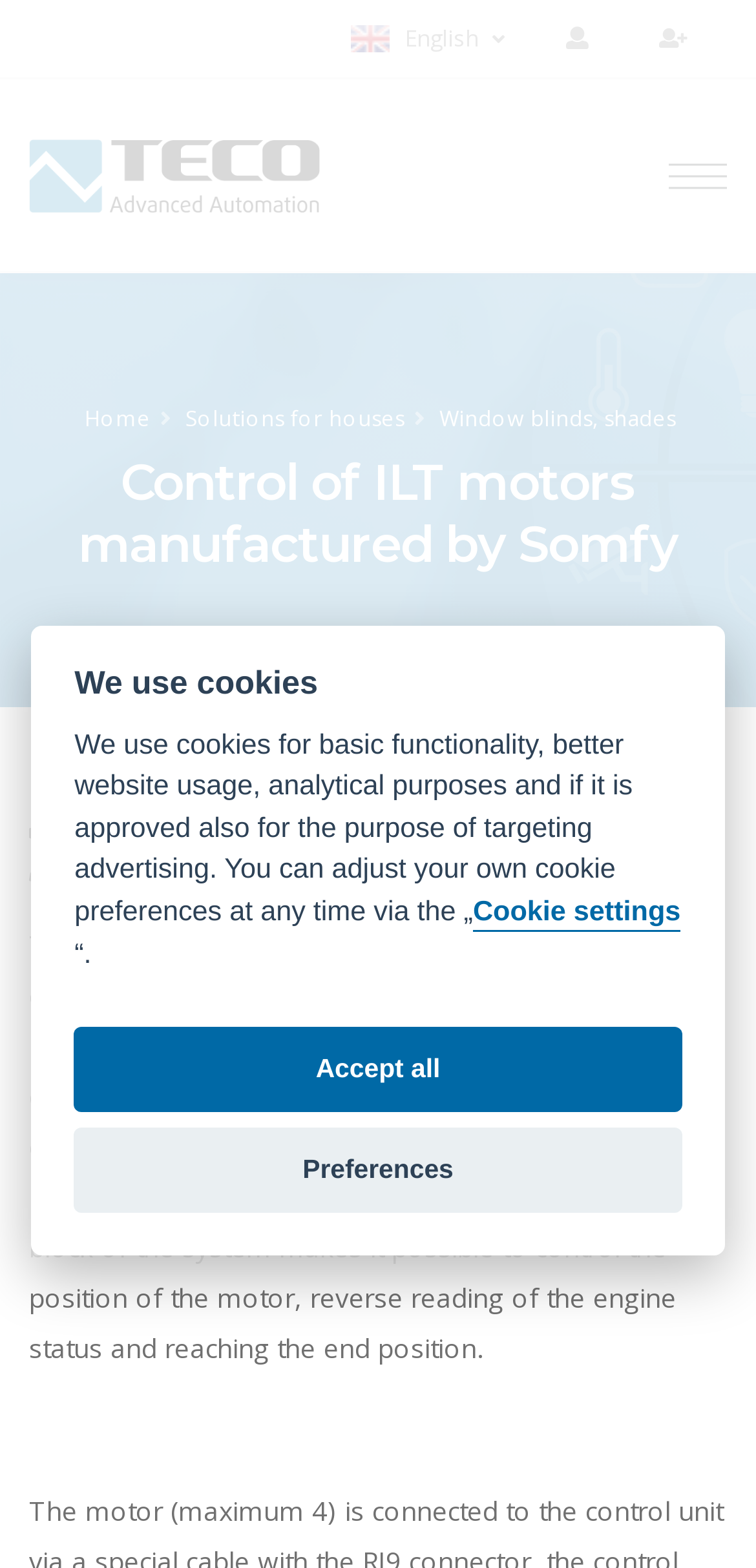Pinpoint the bounding box coordinates of the clickable area needed to execute the instruction: "Learn about Solutions for houses". The coordinates should be specified as four float numbers between 0 and 1, i.e., [left, top, right, bottom].

[0.245, 0.257, 0.535, 0.276]